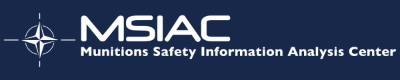Please provide a brief answer to the following inquiry using a single word or phrase:
What does the stylized compass element symbolize?

Guidance and precision